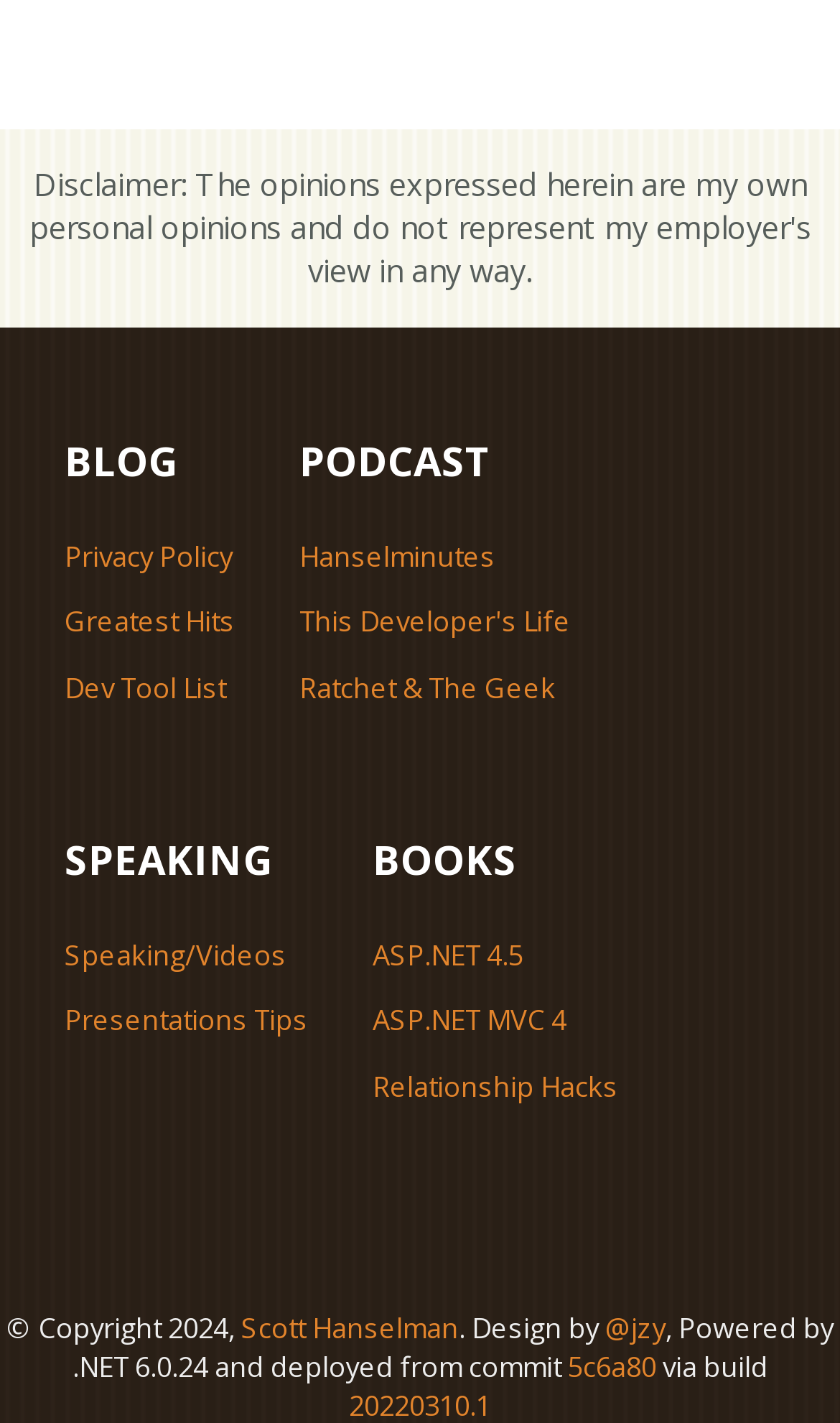Please specify the bounding box coordinates of the clickable section necessary to execute the following command: "explore Finance".

None